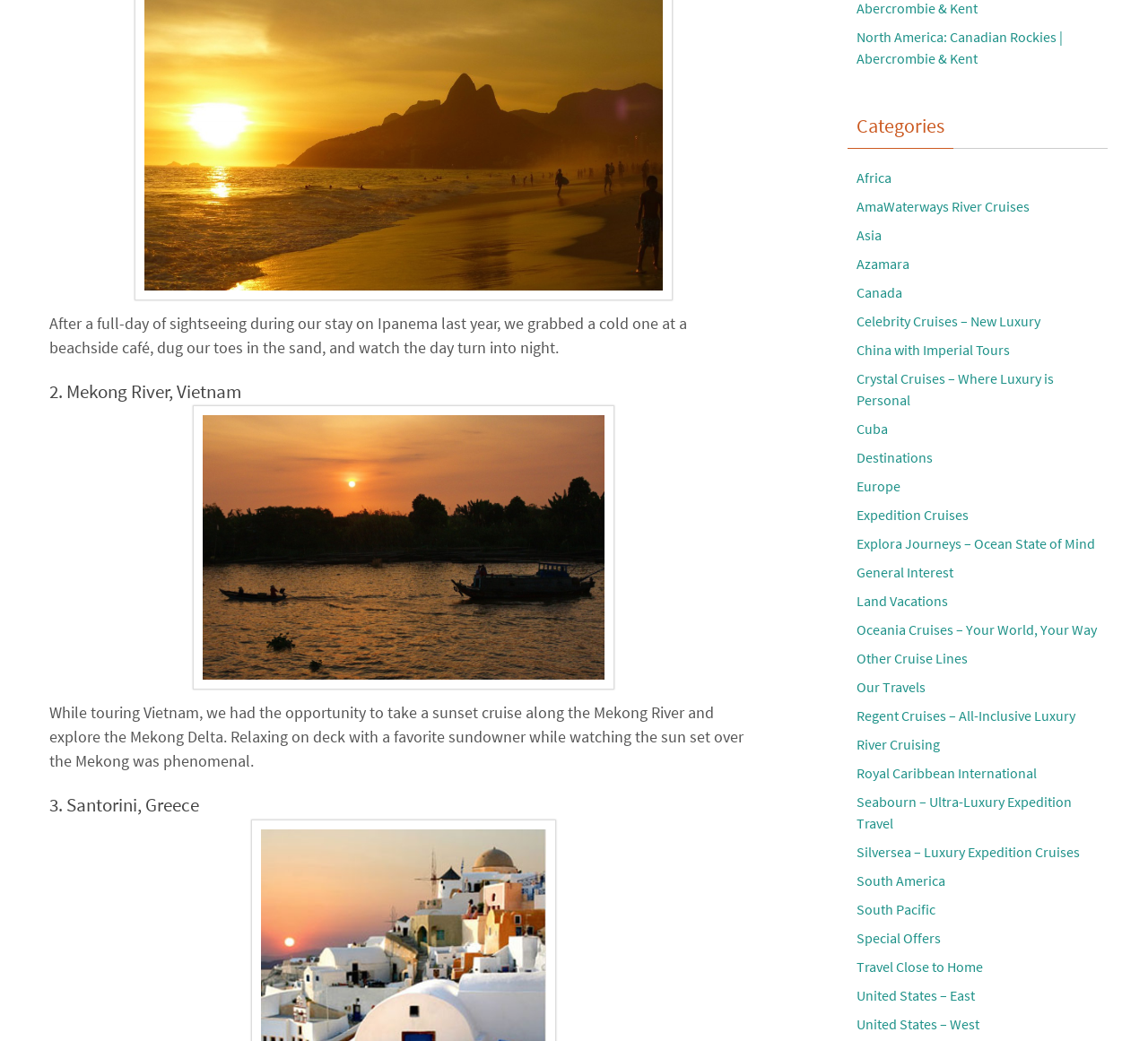Identify and provide the bounding box for the element described by: "AmaWaterways River Cruises".

[0.746, 0.189, 0.897, 0.207]